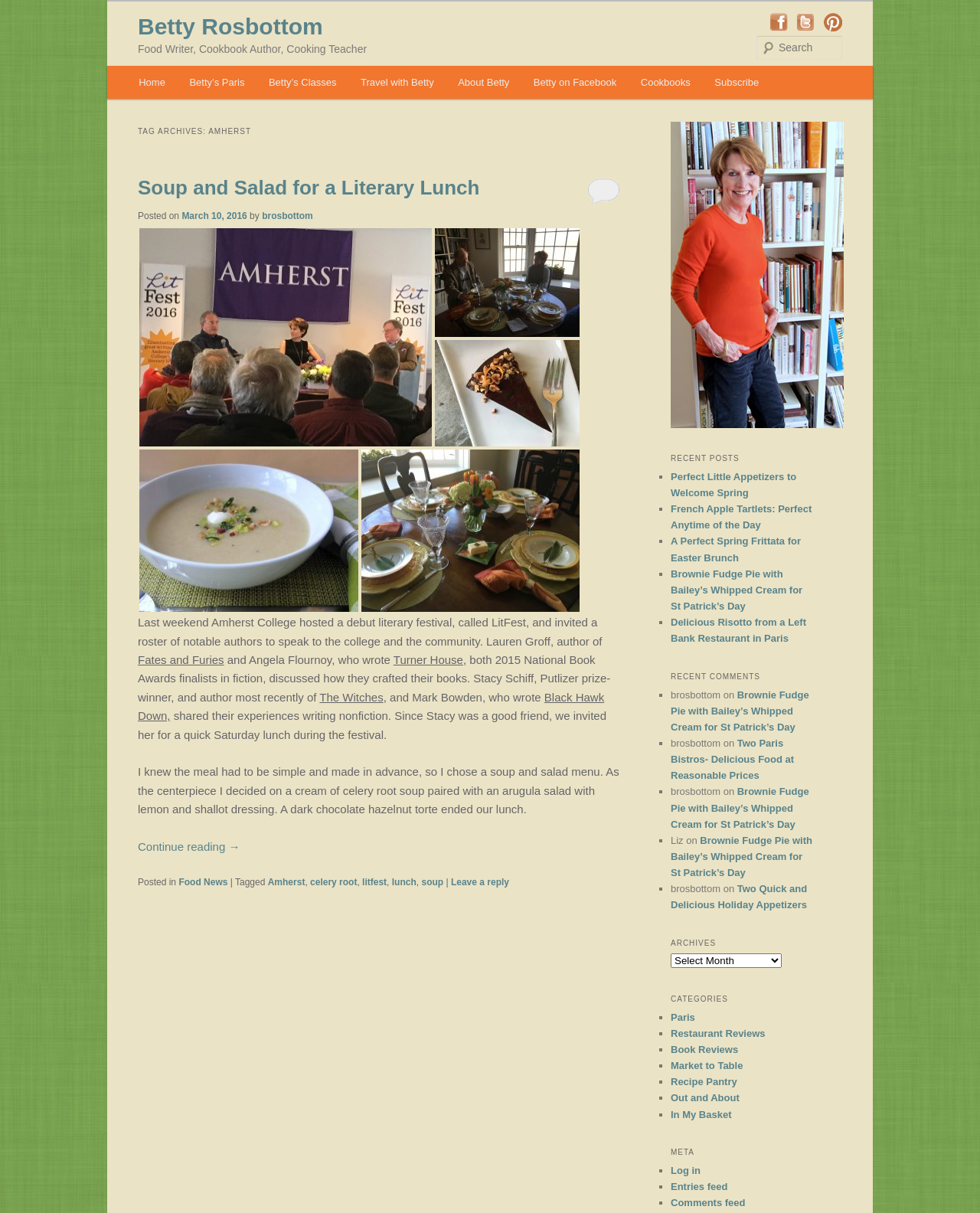Calculate the bounding box coordinates for the UI element based on the following description: "Skip to secondary content". Ensure the coordinates are four float numbers between 0 and 1, i.e., [left, top, right, bottom].

[0.138, 0.054, 0.301, 0.086]